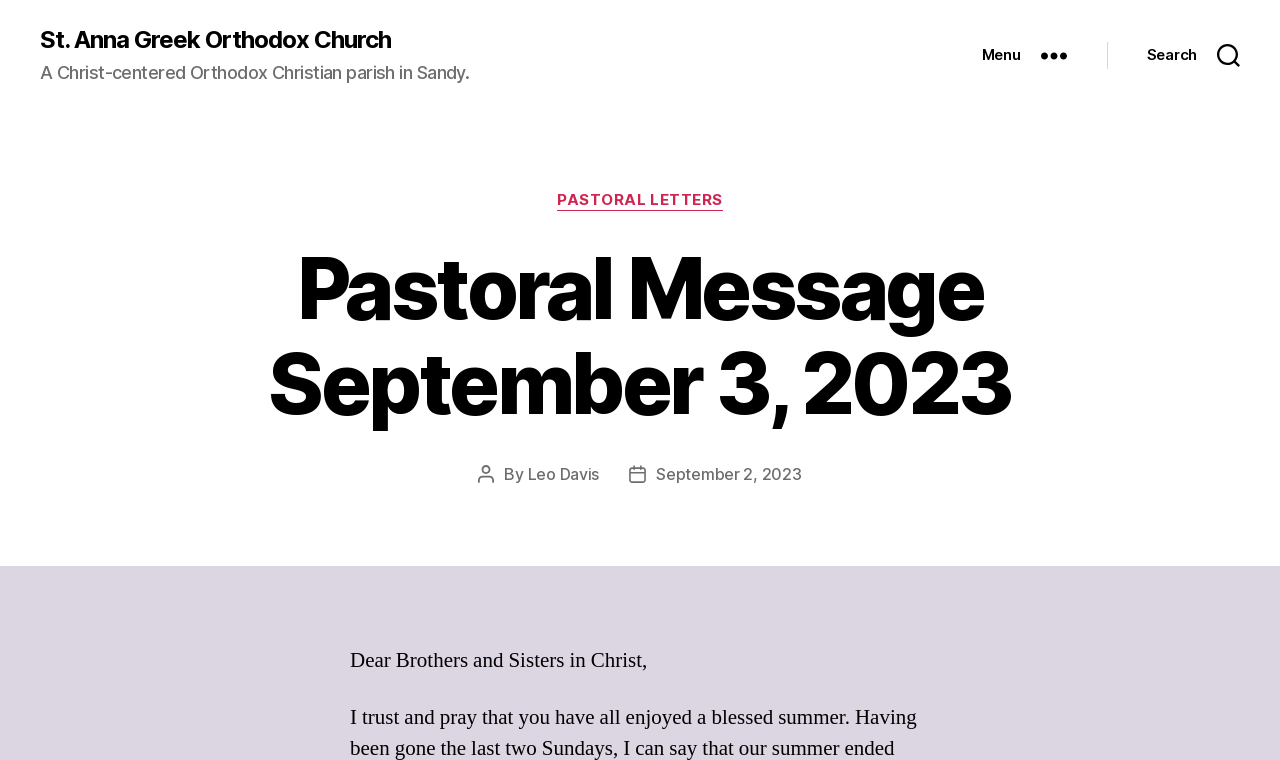Determine the main heading text of the webpage.

Pastoral Message September 3, 2023